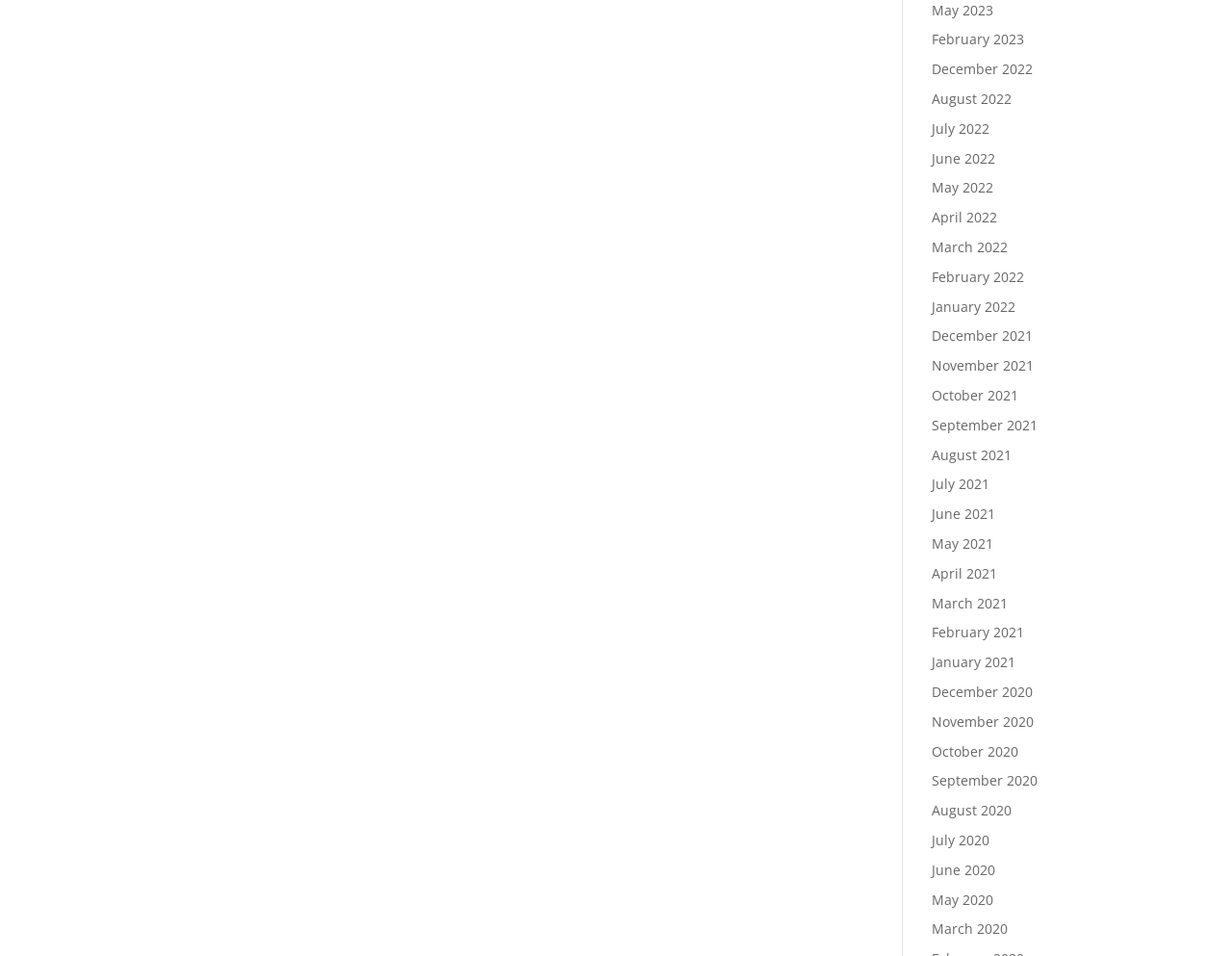Please predict the bounding box coordinates of the element's region where a click is necessary to complete the following instruction: "view May 2023". The coordinates should be represented by four float numbers between 0 and 1, i.e., [left, top, right, bottom].

[0.756, 0.001, 0.806, 0.02]